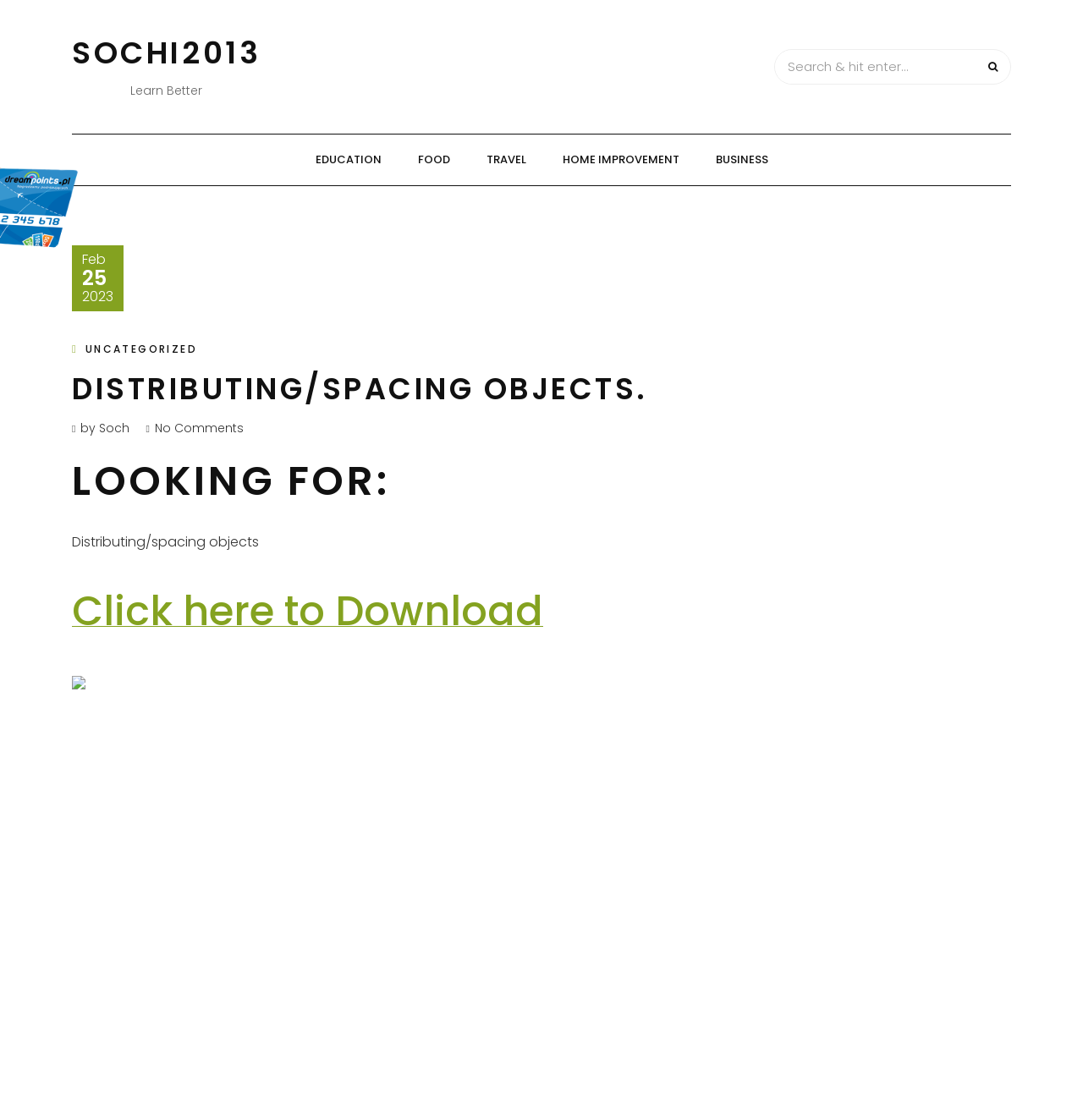Identify the bounding box coordinates for the element you need to click to achieve the following task: "Click on BUSINESS". The coordinates must be four float values ranging from 0 to 1, formatted as [left, top, right, bottom].

[0.645, 0.12, 0.724, 0.165]